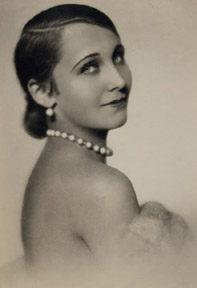Use a single word or phrase to respond to the question:
Is the image in color?

No